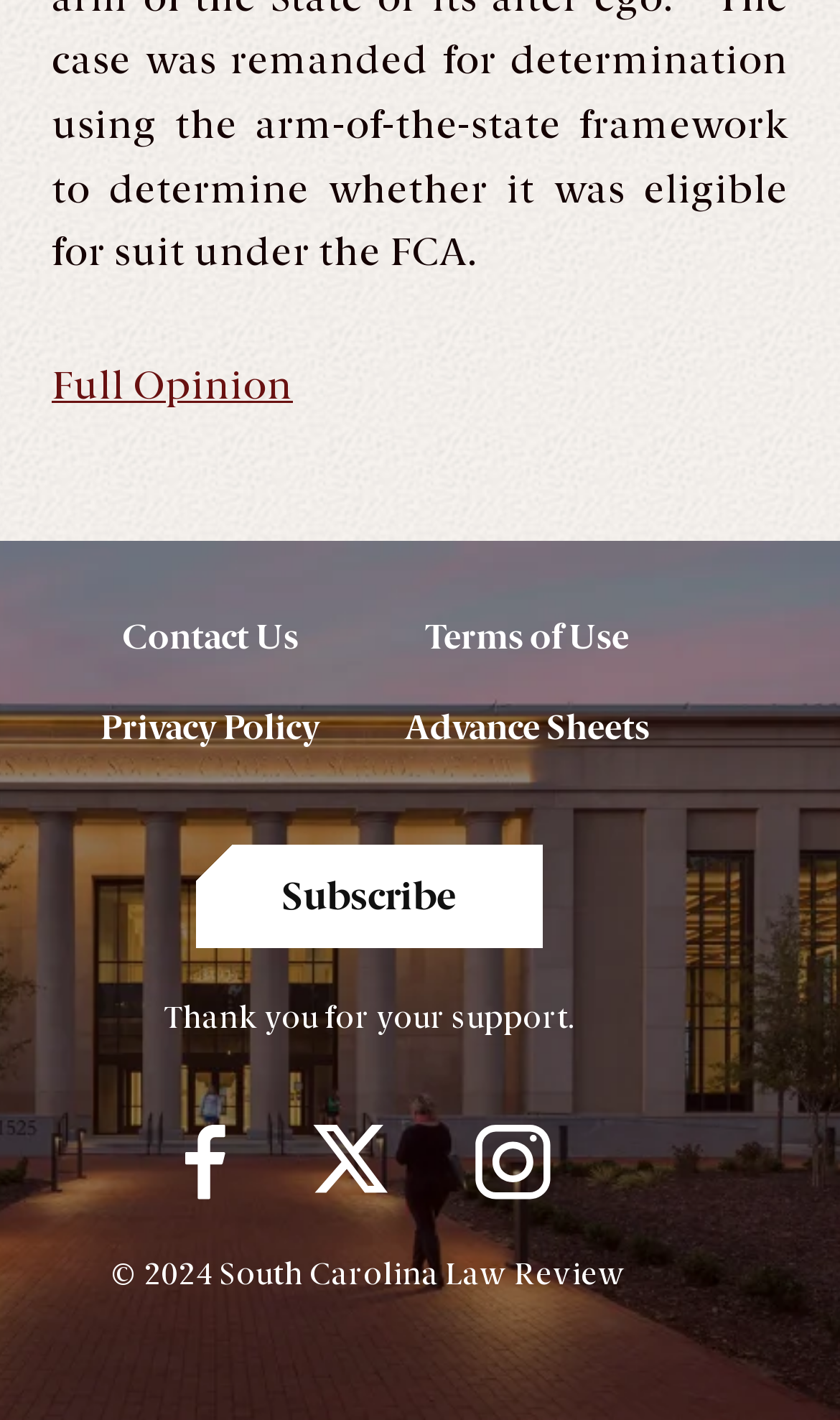Please mark the clickable region by giving the bounding box coordinates needed to complete this instruction: "Subscribe".

[0.232, 0.594, 0.645, 0.667]